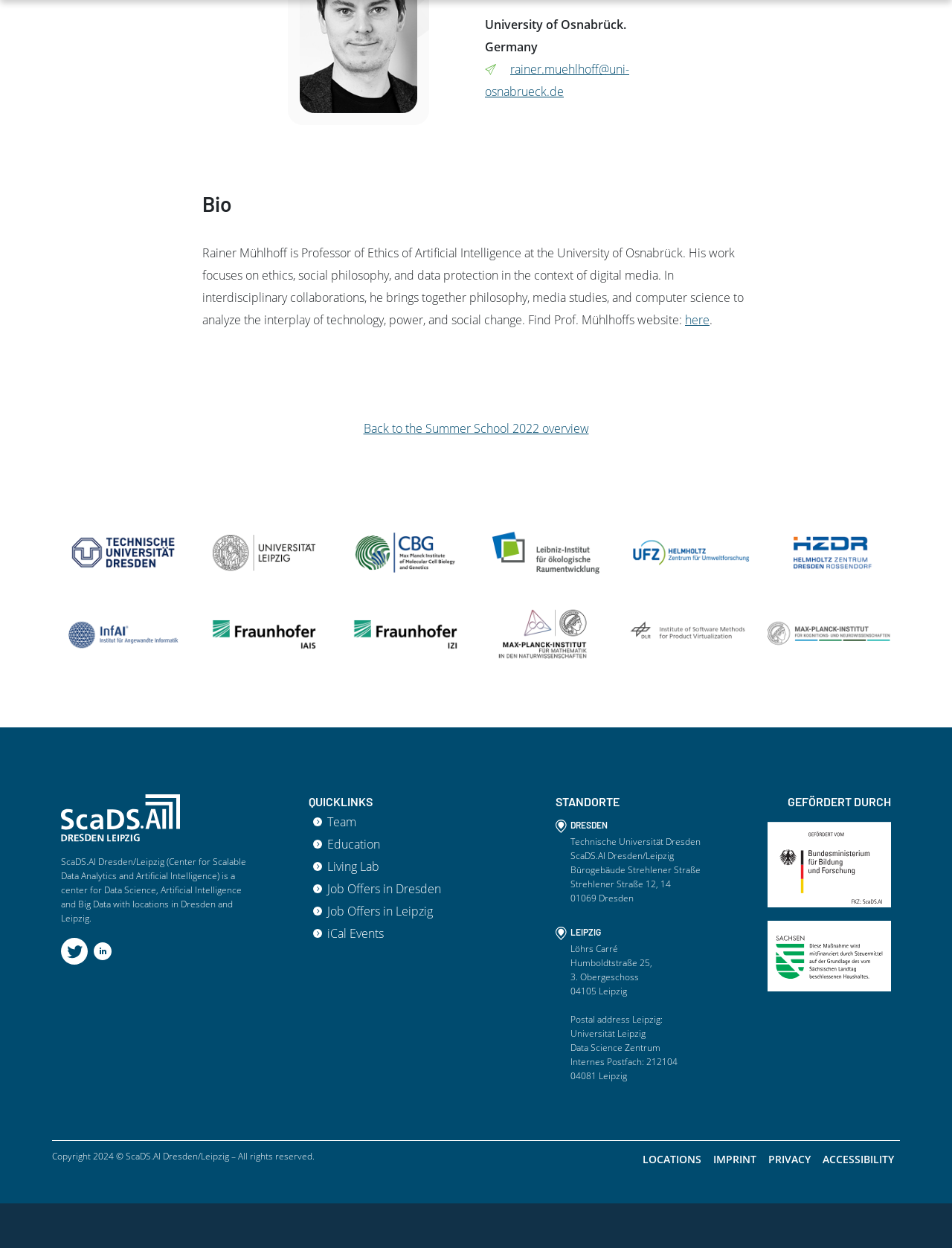Could you find the bounding box coordinates of the clickable area to complete this instruction: "Click the link to Prof. Mühlhoff's website"?

[0.72, 0.25, 0.745, 0.263]